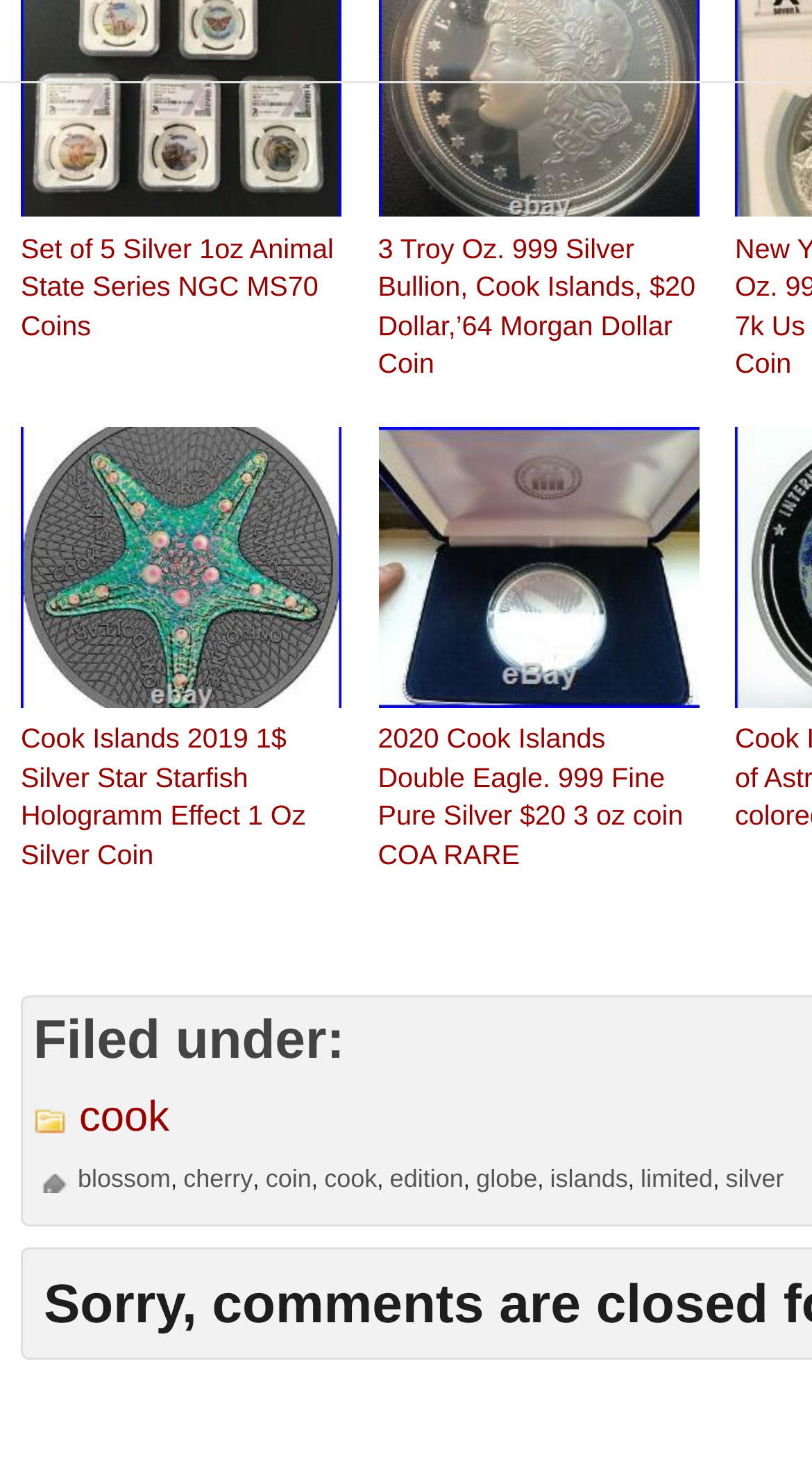What is the material of the coin?
Refer to the image and answer the question using a single word or phrase.

Silver